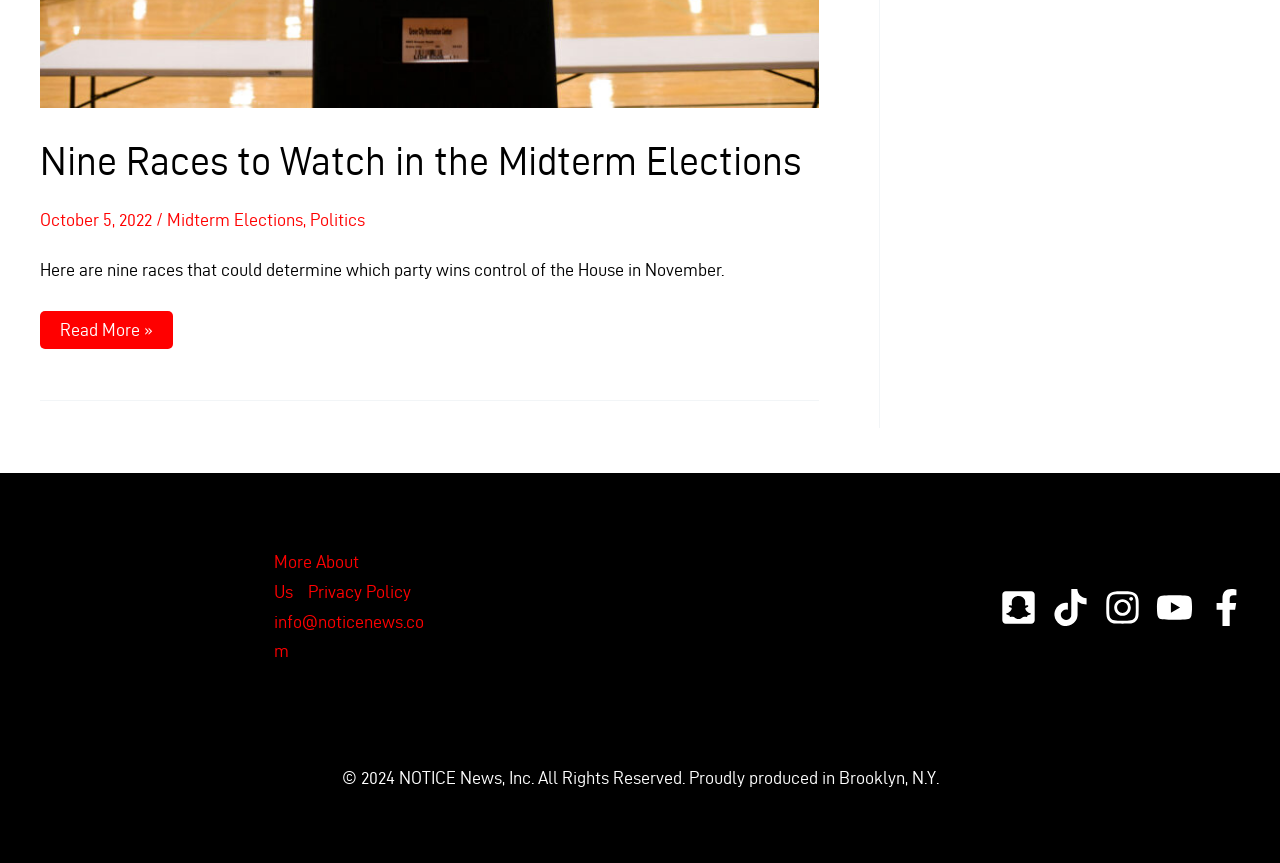Determine the bounding box coordinates of the section I need to click to execute the following instruction: "Contact NOTICE News via email". Provide the coordinates as four float numbers between 0 and 1, i.e., [left, top, right, bottom].

[0.214, 0.709, 0.331, 0.765]